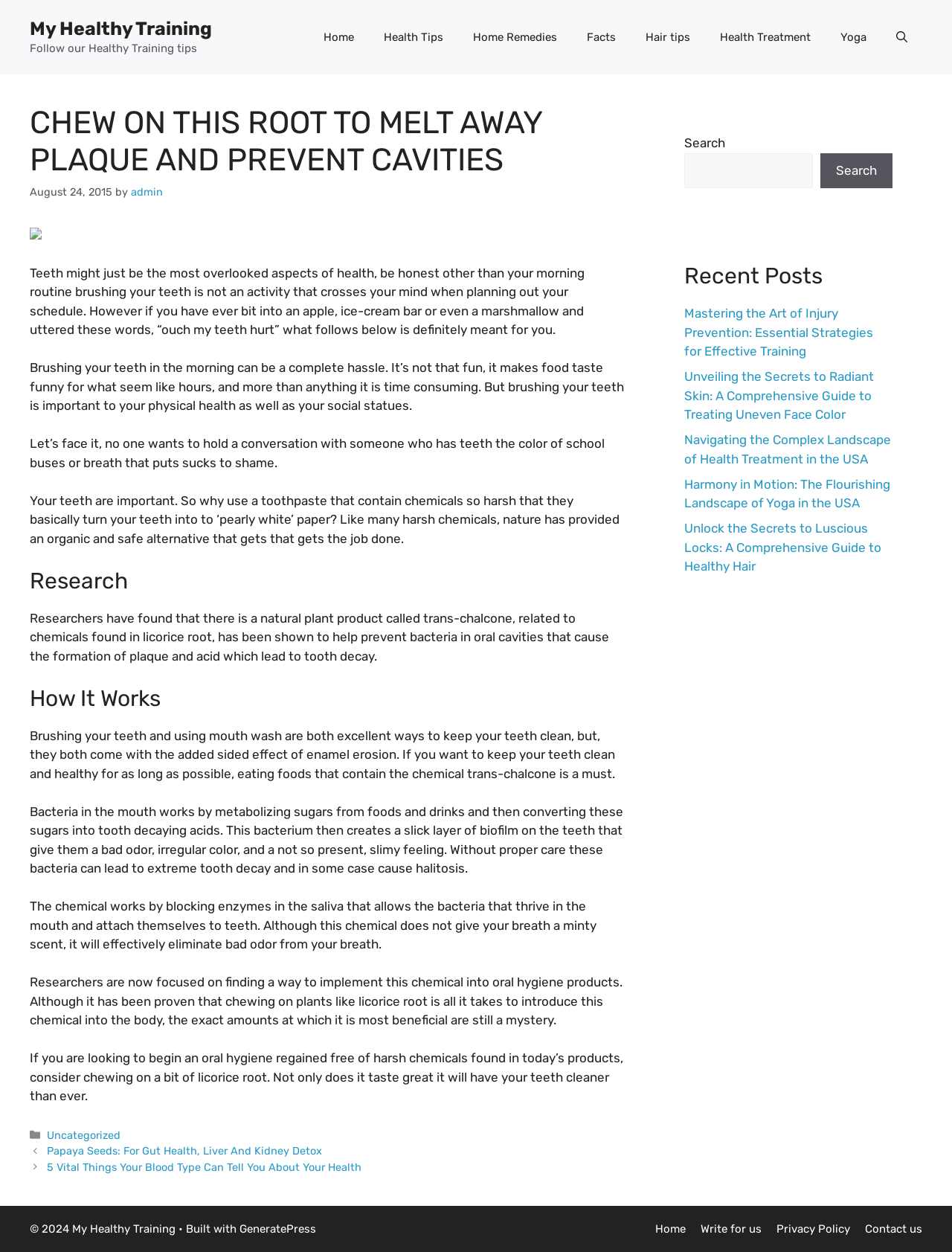Please determine the bounding box coordinates of the clickable area required to carry out the following instruction: "Click on the 'Home' link". The coordinates must be four float numbers between 0 and 1, represented as [left, top, right, bottom].

[0.324, 0.012, 0.388, 0.048]